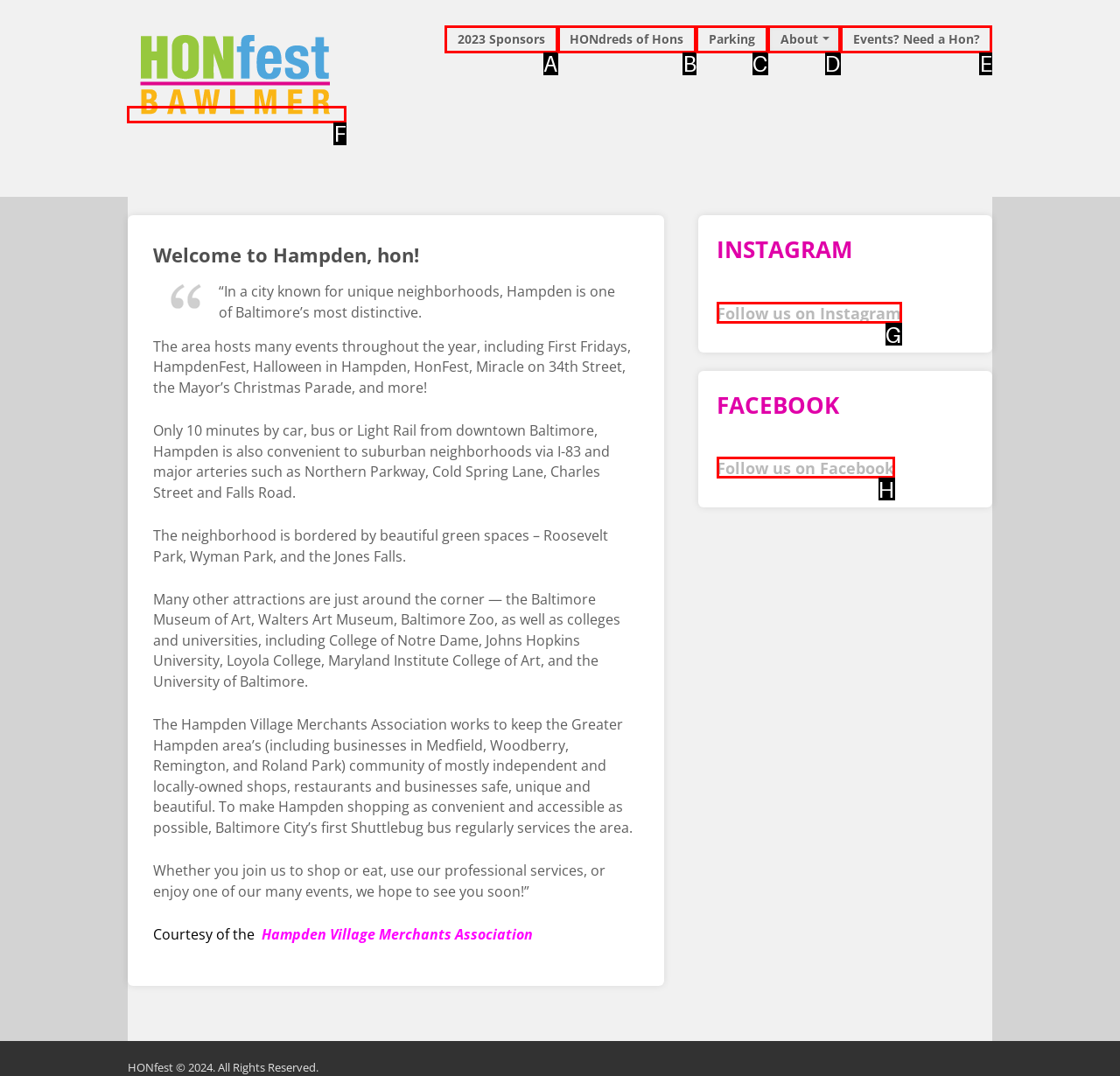Identify the correct letter of the UI element to click for this task: Click on HONfest link
Respond with the letter from the listed options.

F